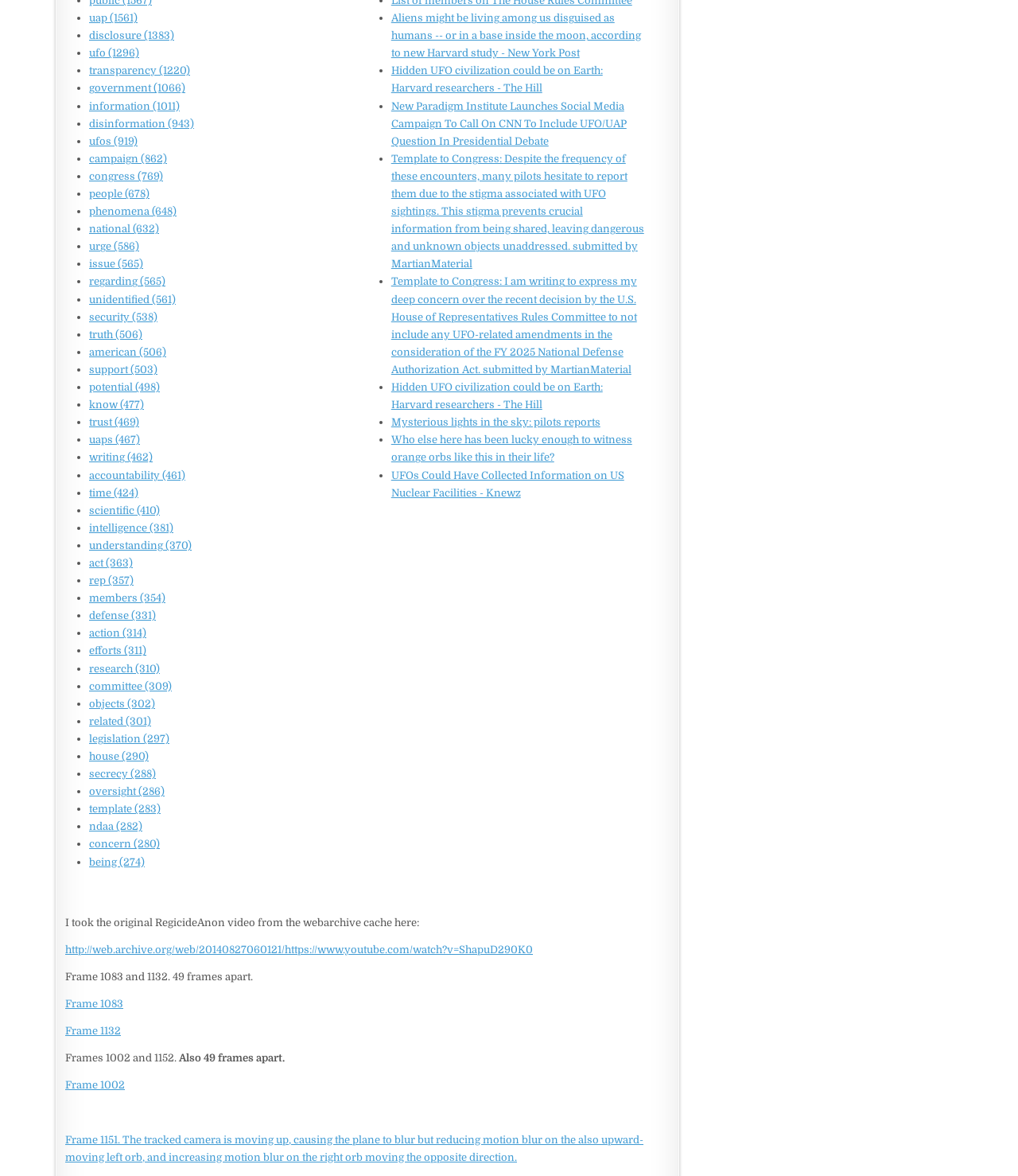Identify the bounding box of the UI element that matches this description: "aria-label="Russian"".

None